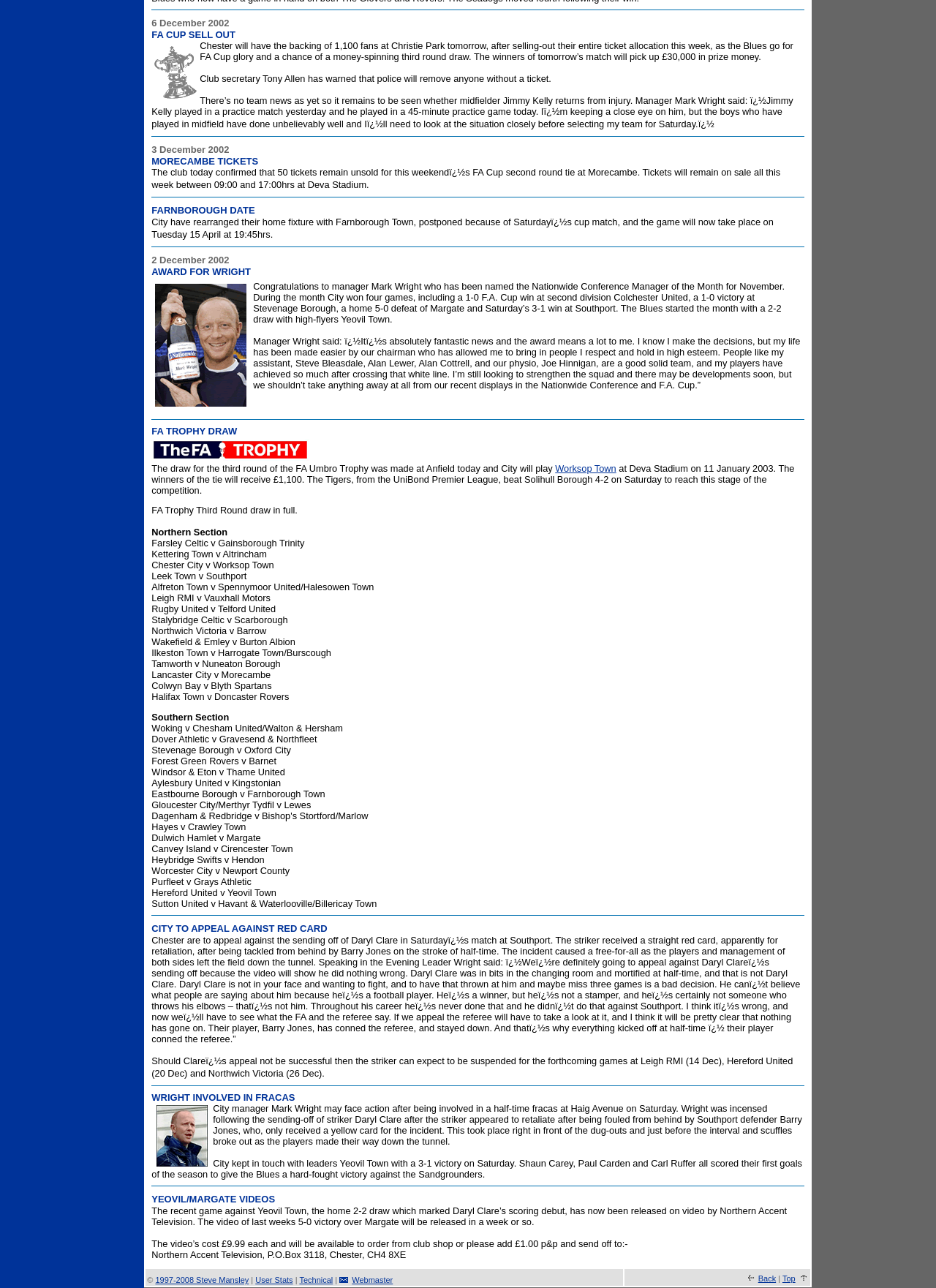Highlight the bounding box of the UI element that corresponds to this description: "Technical".

[0.32, 0.99, 0.356, 0.997]